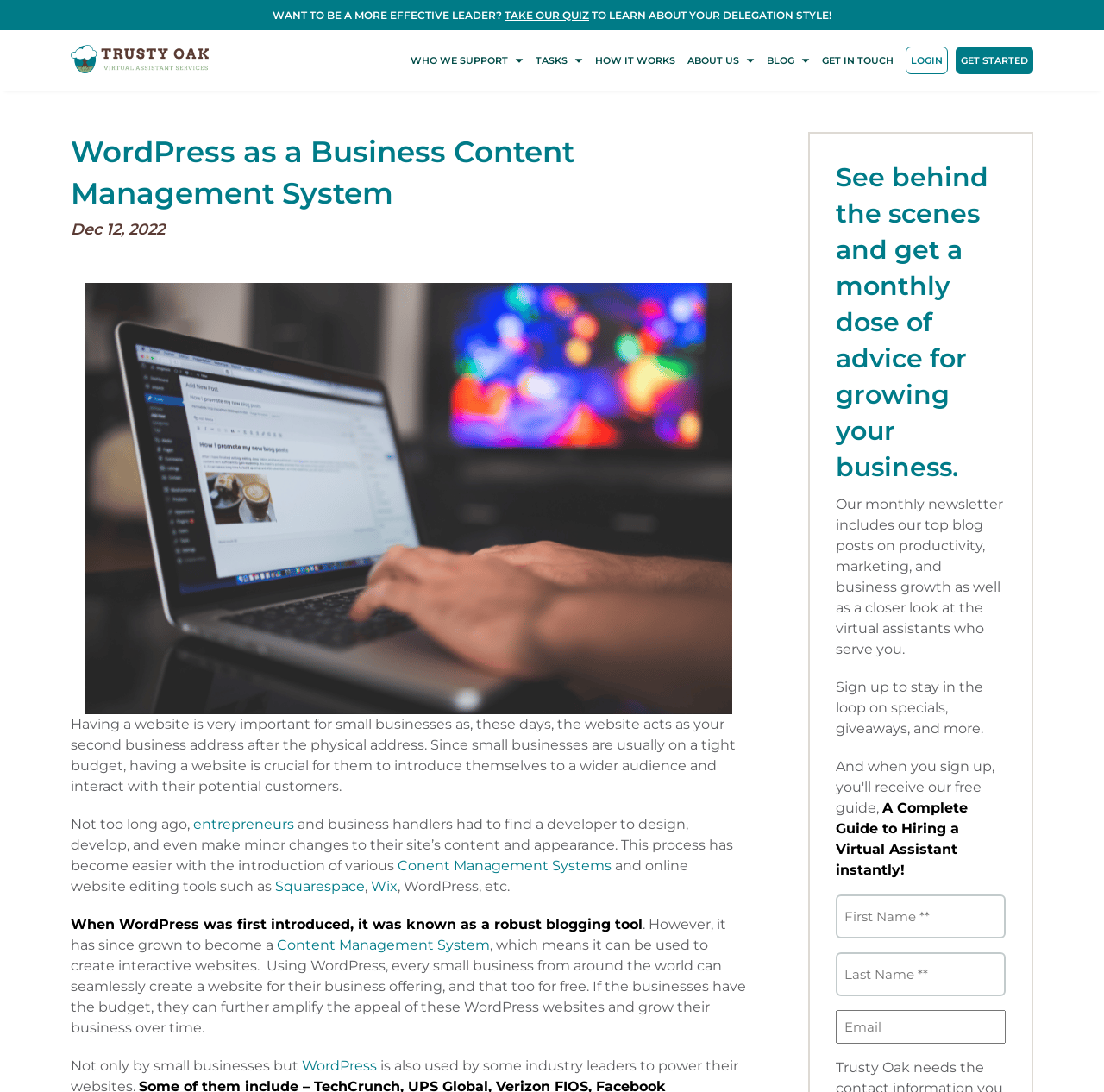What is WordPress known for?
Give a one-word or short phrase answer based on the image.

blogging tool